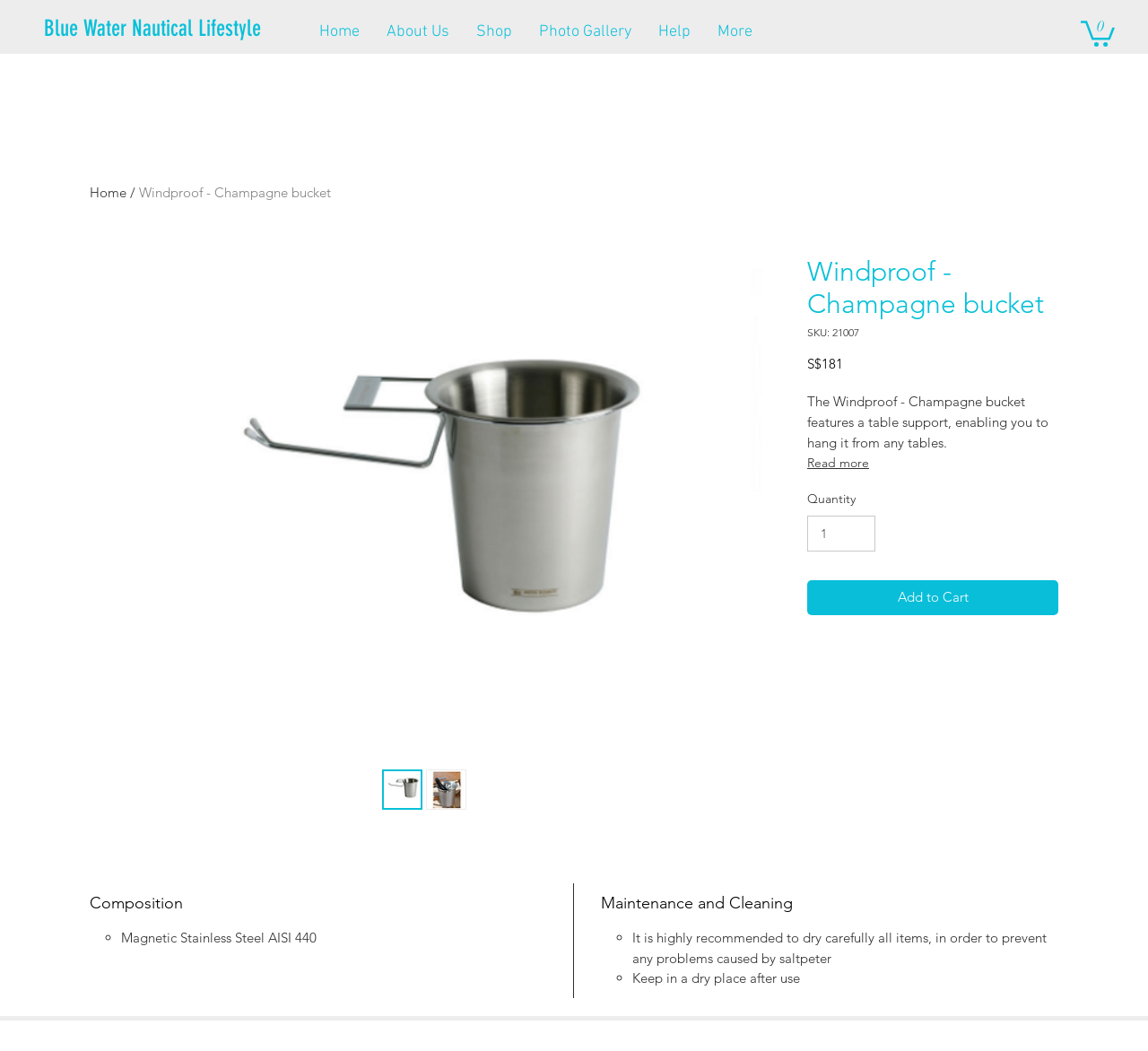Determine the bounding box coordinates of the section to be clicked to follow the instruction: "Click the 'Home' link". The coordinates should be given as four float numbers between 0 and 1, formatted as [left, top, right, bottom].

[0.266, 0.017, 0.325, 0.044]